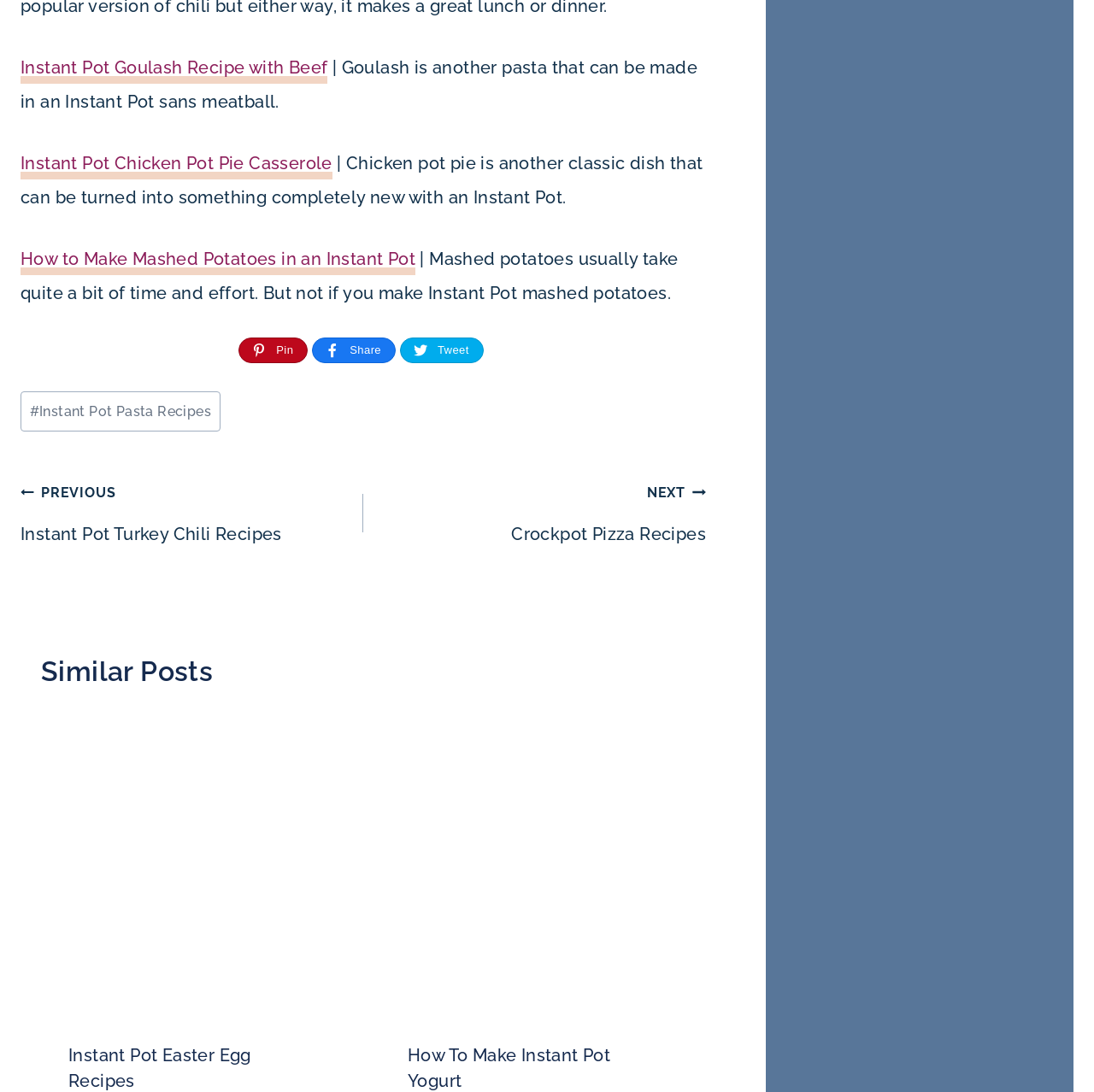Please give a one-word or short phrase response to the following question: 
What is the title of the first recipe?

Instant Pot Goulash Recipe with Beef